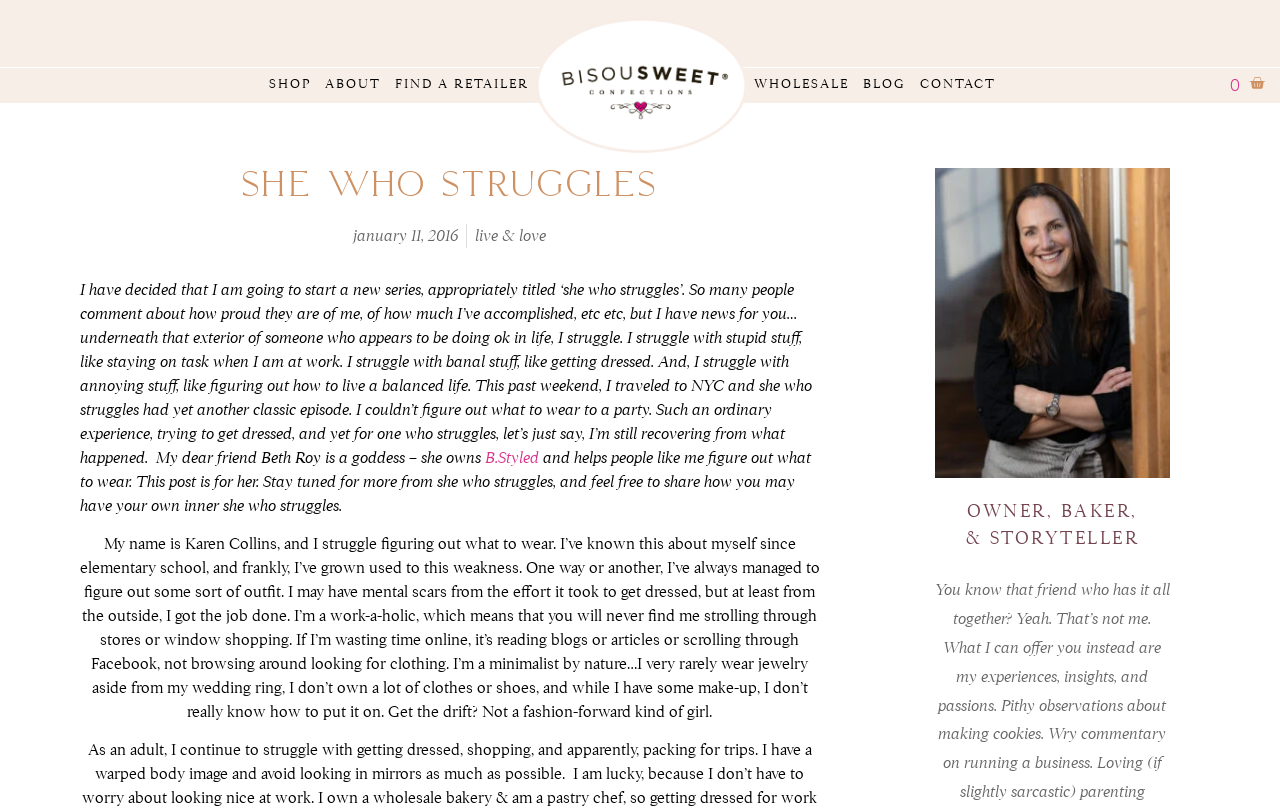Write an extensive caption that covers every aspect of the webpage.

The webpage is about a personal blog, specifically the first post of a new series titled "She Who Struggles". At the top, there are several navigation links, including "SHOP", "ABOUT", "FIND A RETAILER", an empty link, "WHOLESALE", "BLOG", and "CONTACT", aligned horizontally across the page. On the top right, there is a cart icon with the text "0 CART".

Below the navigation links, there is a large heading "SHE WHO STRUGGLES" that spans almost the entire width of the page. Underneath the heading, there is a link to a specific date, "january 11, 2016", followed by a link to "live & love".

The main content of the page is a long paragraph of text that introduces the "She Who Struggles" series. The author, Karen Collins, shares her personal struggles, including staying on task at work, getting dressed, and living a balanced life. She recounts a recent experience in New York City where she struggled to figure out what to wear to a party.

The text continues, mentioning Karen's friend Beth Roy, who owns a business called "B.Styled" that helps people like Karen figure out what to wear. The post is dedicated to Beth, and the author invites readers to share their own struggles.

Further down the page, there is more text that describes Karen's personal style, or lack thereof. She confesses to being a workaholic, a minimalist, and not fashion-forward. The text concludes with Karen introducing herself as the owner, baker, and storyteller behind the blog.

Throughout the page, there are no prominent images, except for a small icon within the cart link at the top right.